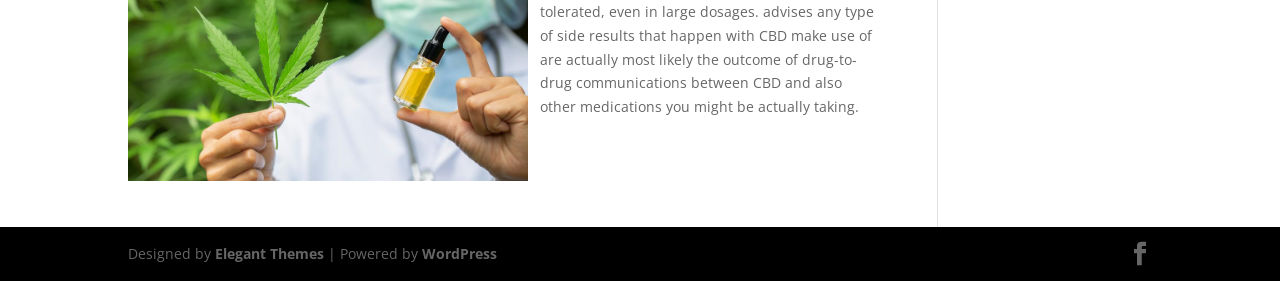Find the bounding box coordinates corresponding to the UI element with the description: "Facebook". The coordinates should be formatted as [left, top, right, bottom], with values as floats between 0 and 1.

[0.881, 0.861, 0.9, 0.95]